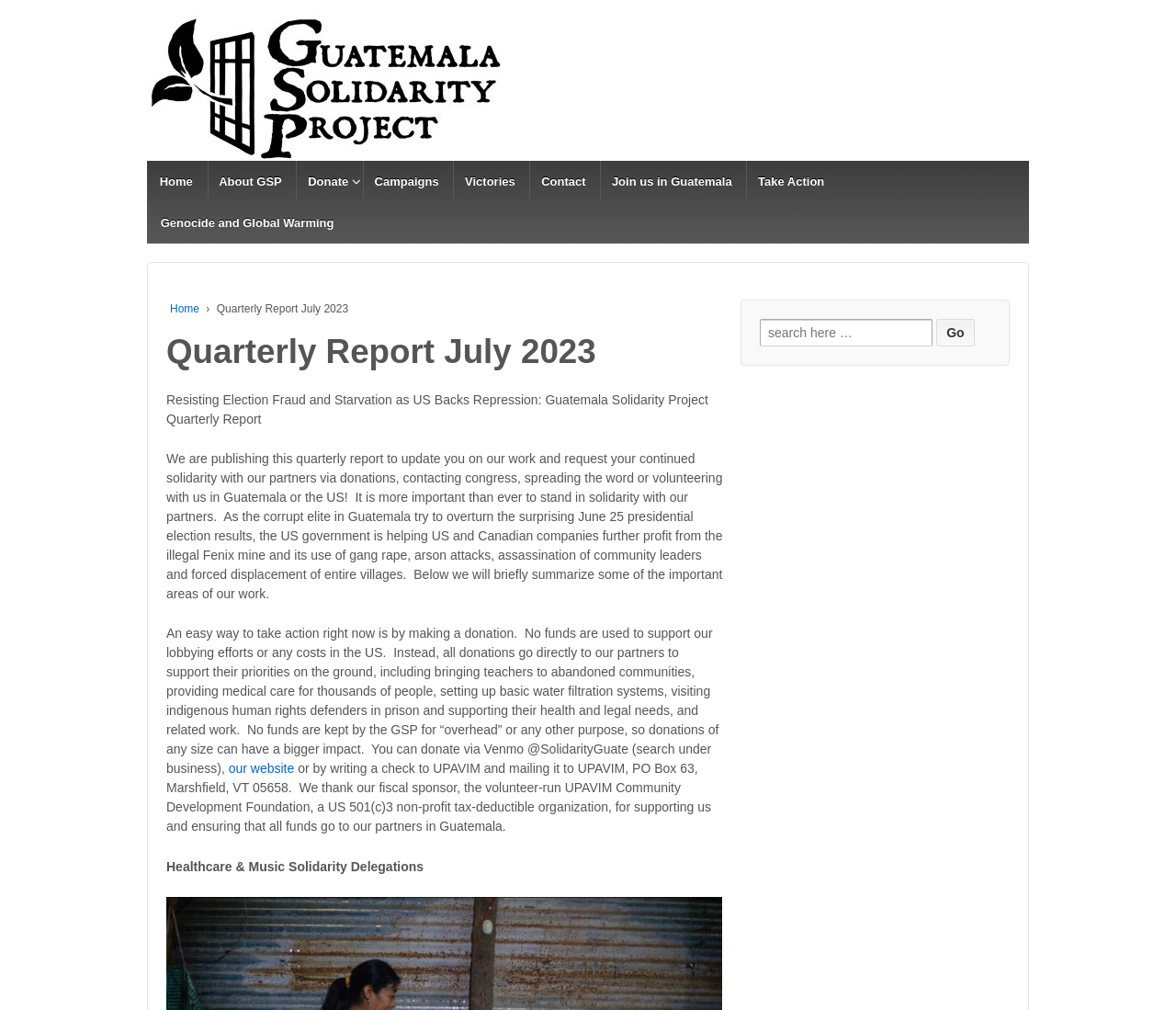Observe the image and answer the following question in detail: How can donations be made?

Donations can be made via Venmo by searching for 'SolidarityGuate' or by writing a check to UPAVIM and mailing it to UPAVIM, PO Box 63, Marshfield, VT 05658, as mentioned in the text below the heading 'Quarterly Report July 2023'.